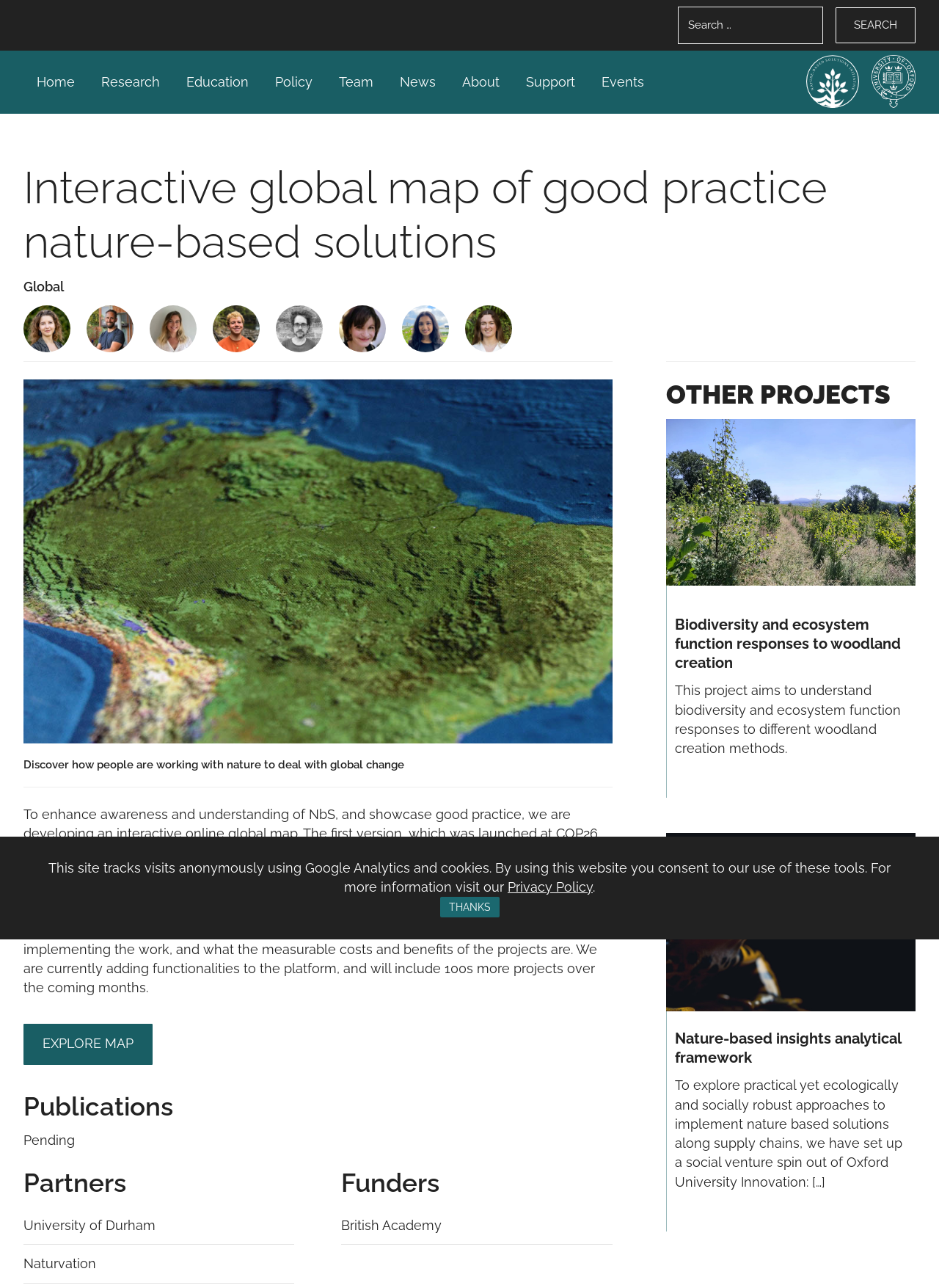Using the description: "University of Durham", determine the UI element's bounding box coordinates. Ensure the coordinates are in the format of four float numbers between 0 and 1, i.e., [left, top, right, bottom].

[0.025, 0.937, 0.313, 0.967]